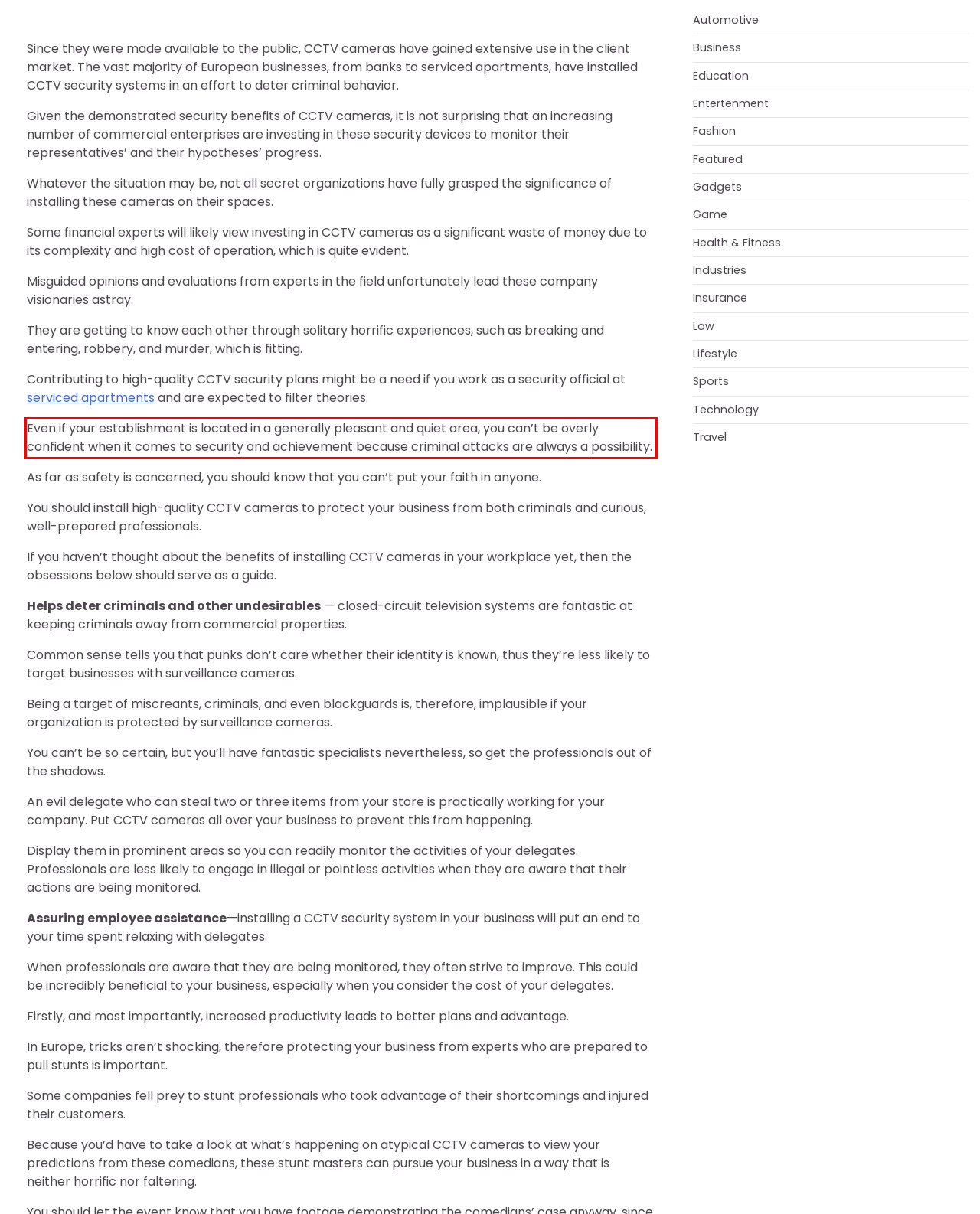You are provided with a screenshot of a webpage containing a red bounding box. Please extract the text enclosed by this red bounding box.

Even if your establishment is located in a generally pleasant and quiet area, you can’t be overly confident when it comes to security and achievement because criminal attacks are always a possibility.